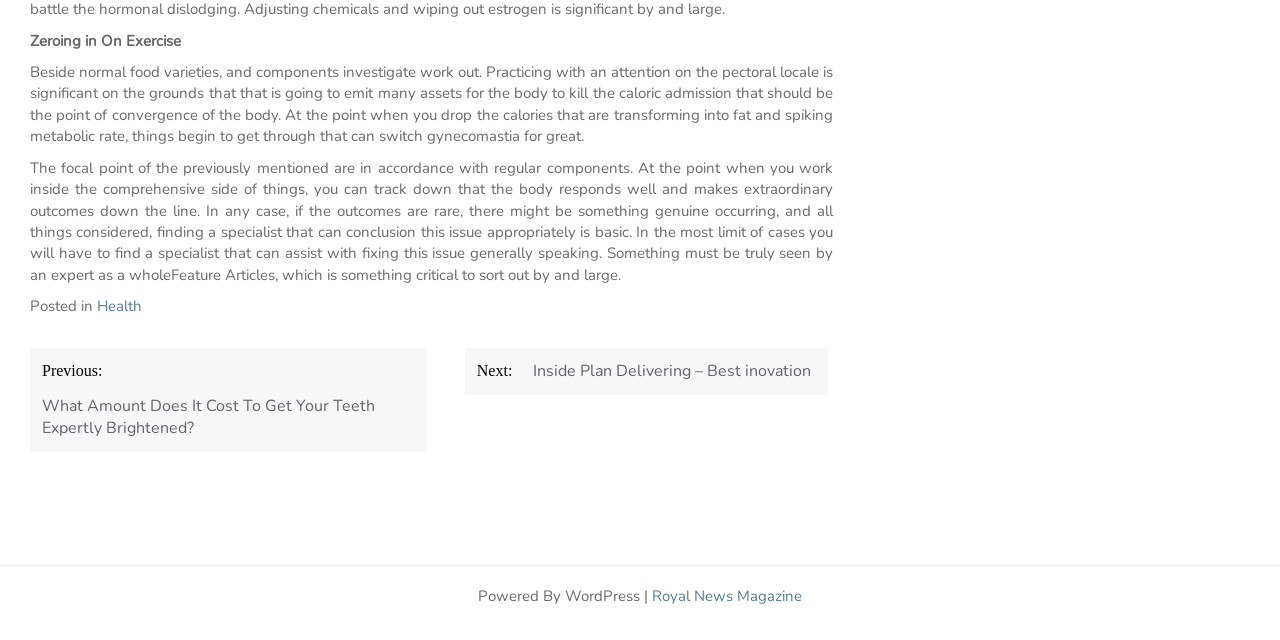Provide the bounding box coordinates, formatted as (top-left x, top-left y, bottom-right x, bottom-right y), with all values being floating point numbers between 0 and 1. Identify the bounding box of the UI element that matches the description: Royal News Magazine

[0.509, 0.915, 0.627, 0.946]